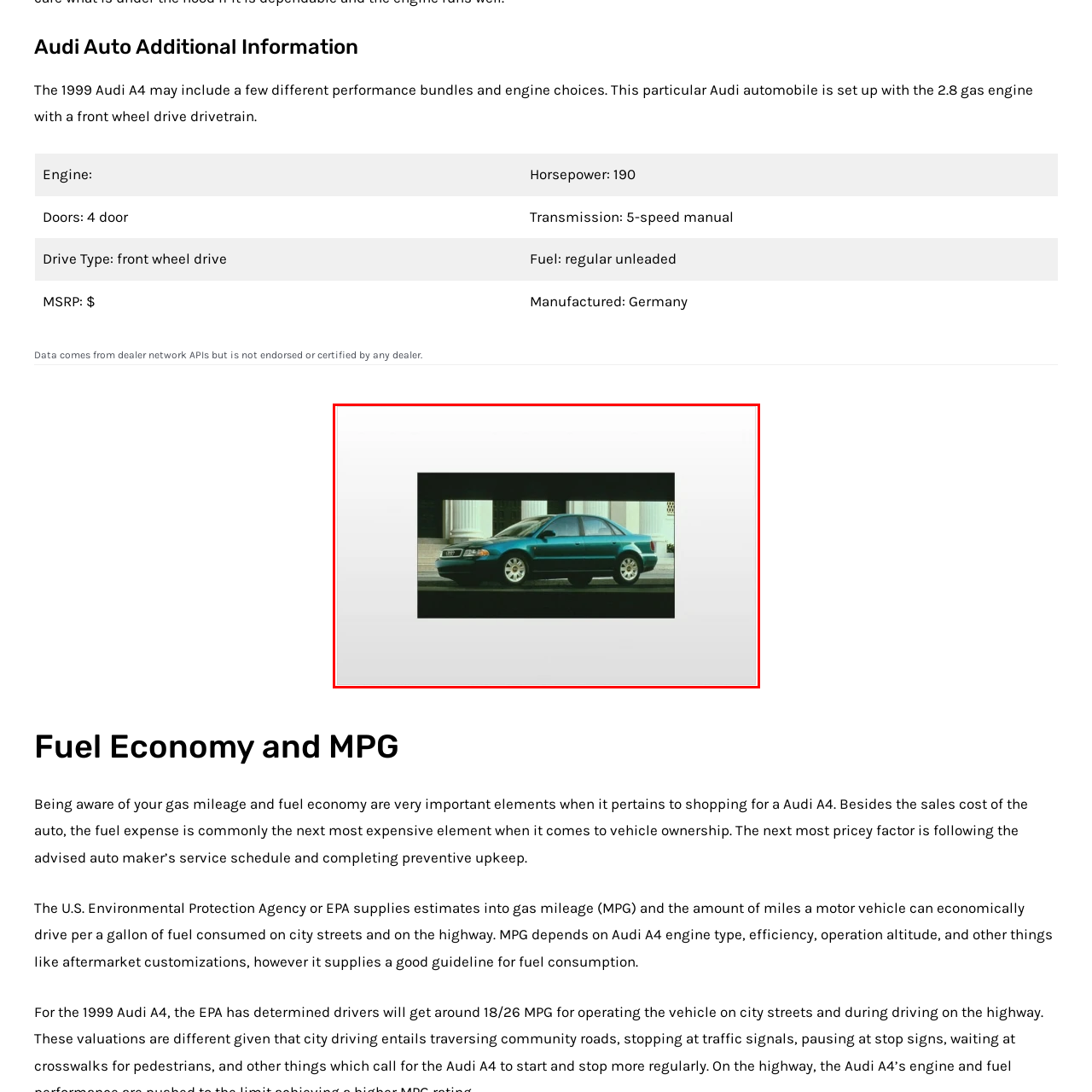Provide a detailed narrative of the image inside the red-bordered section.

The image showcases a 1999 Audi A4 2.8, a sleek and stylish four-door sedan. The car is presented from a side angle, highlighting its smooth body lines and distinctive Audi grille at the front. Its vibrant turquoise color gives it a standout appearance, complemented by the car's well-defined wheels. The background features classic architectural elements, possibly a grand building, adding a sophisticated ambiance to the scene. This particular model is equipped with a 2.8-liter gas engine and is noted for its front-wheel-drive drivetrain, emphasizing both performance and comfort in urban settings.